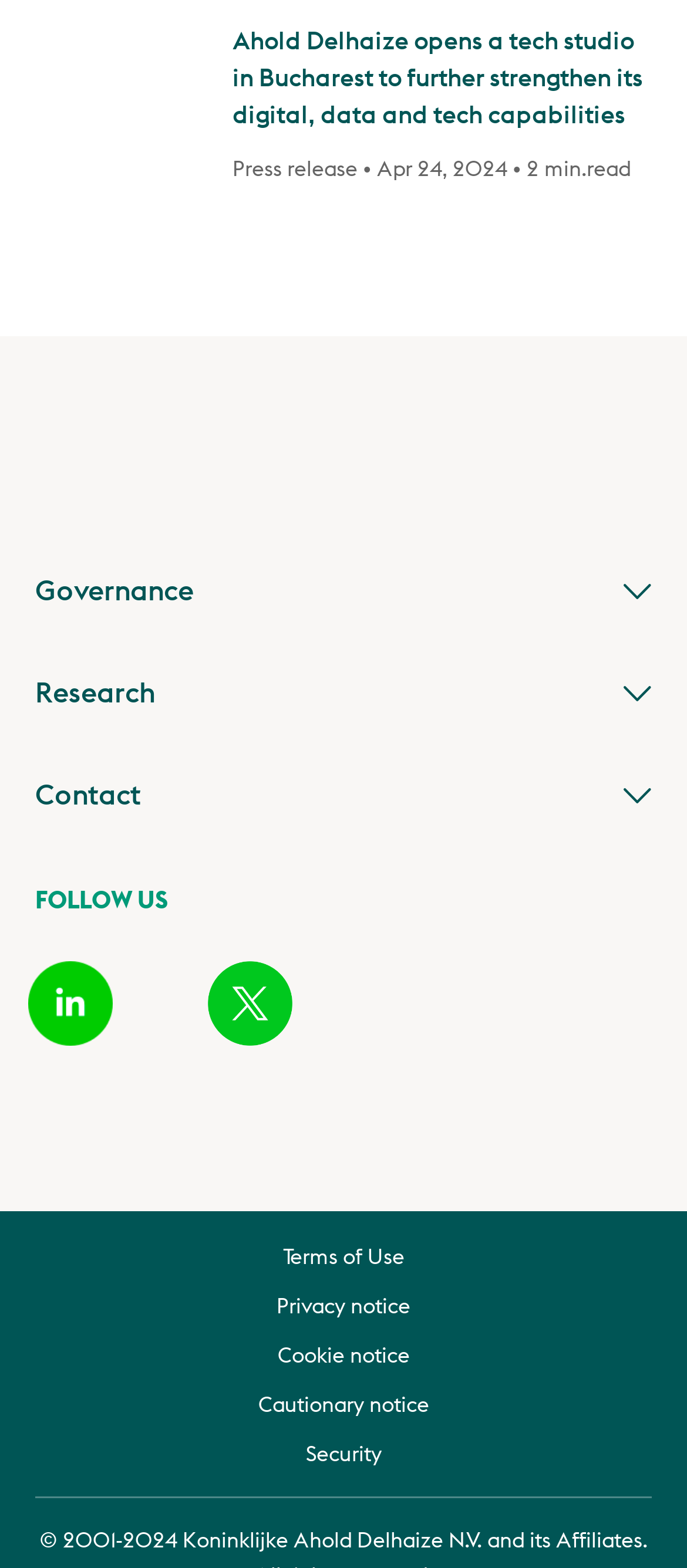How many navigation buttons are there?
Based on the image, answer the question with as much detail as possible.

I counted the number of button elements with text, and found three buttons with text, which are likely to be navigation buttons.